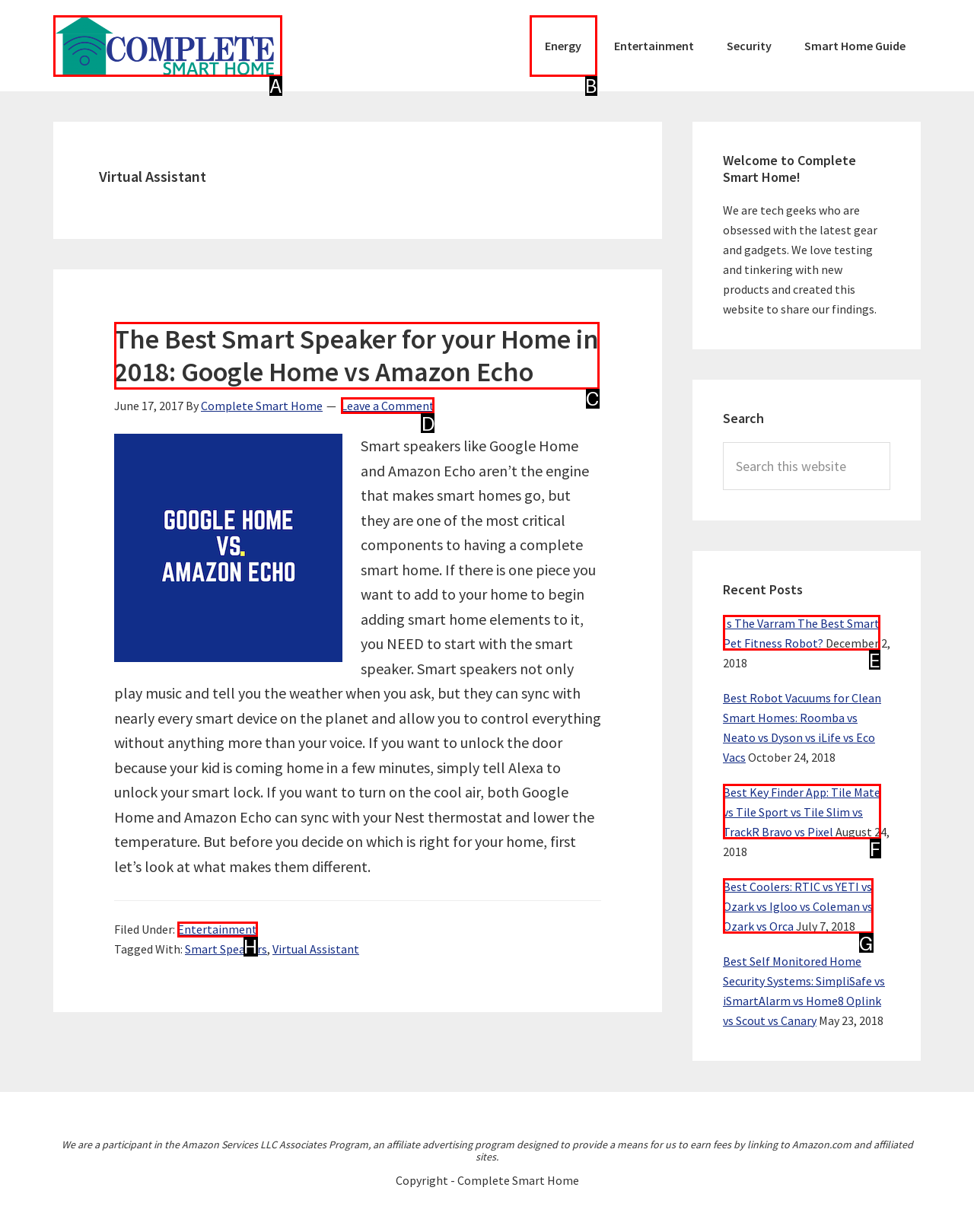Choose the HTML element that should be clicked to achieve this task: Click on the 'Leave a Comment' link
Respond with the letter of the correct choice.

D